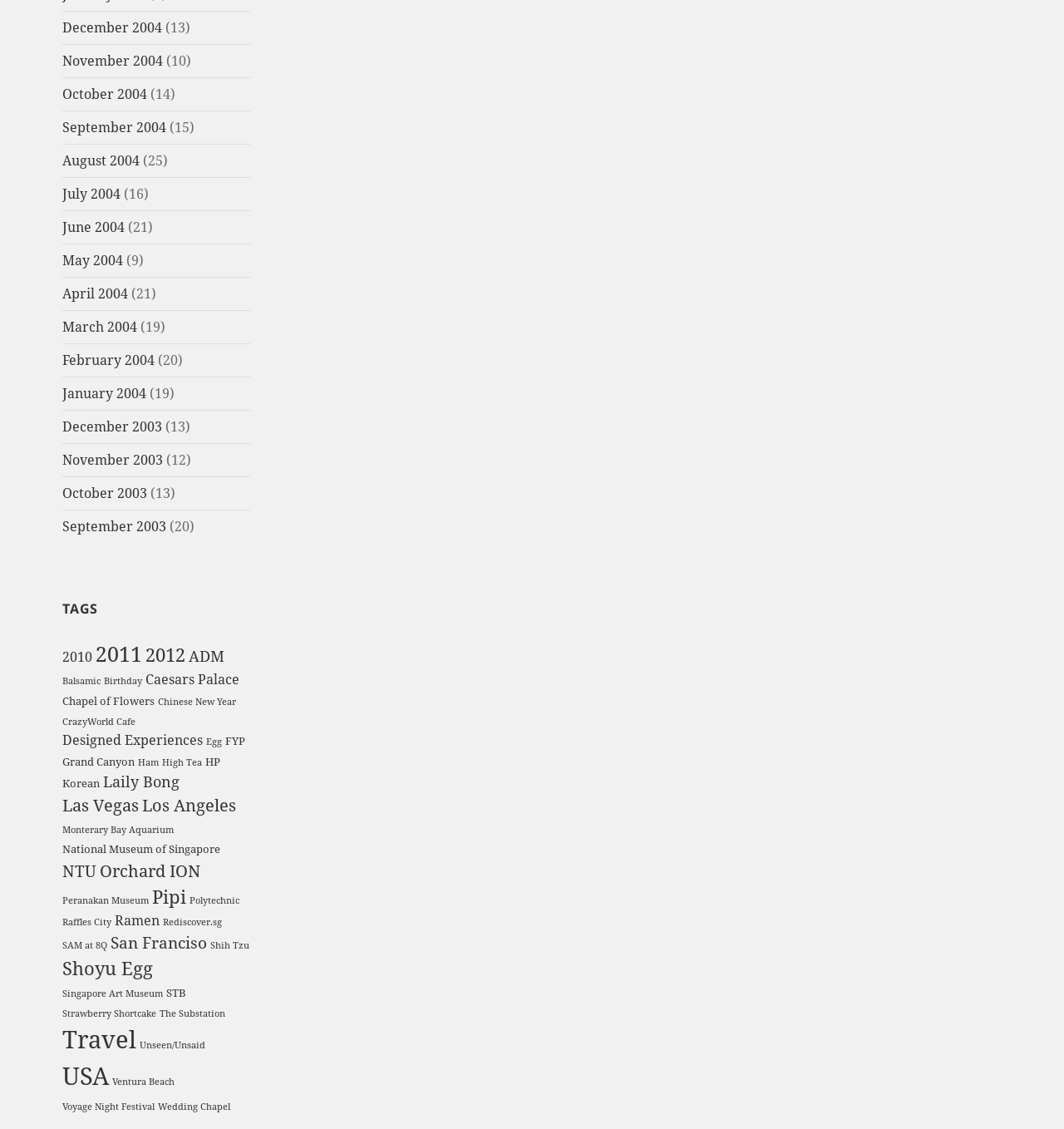Determine the coordinates of the bounding box for the clickable area needed to execute this instruction: "Check out Las Vegas".

[0.059, 0.703, 0.131, 0.723]